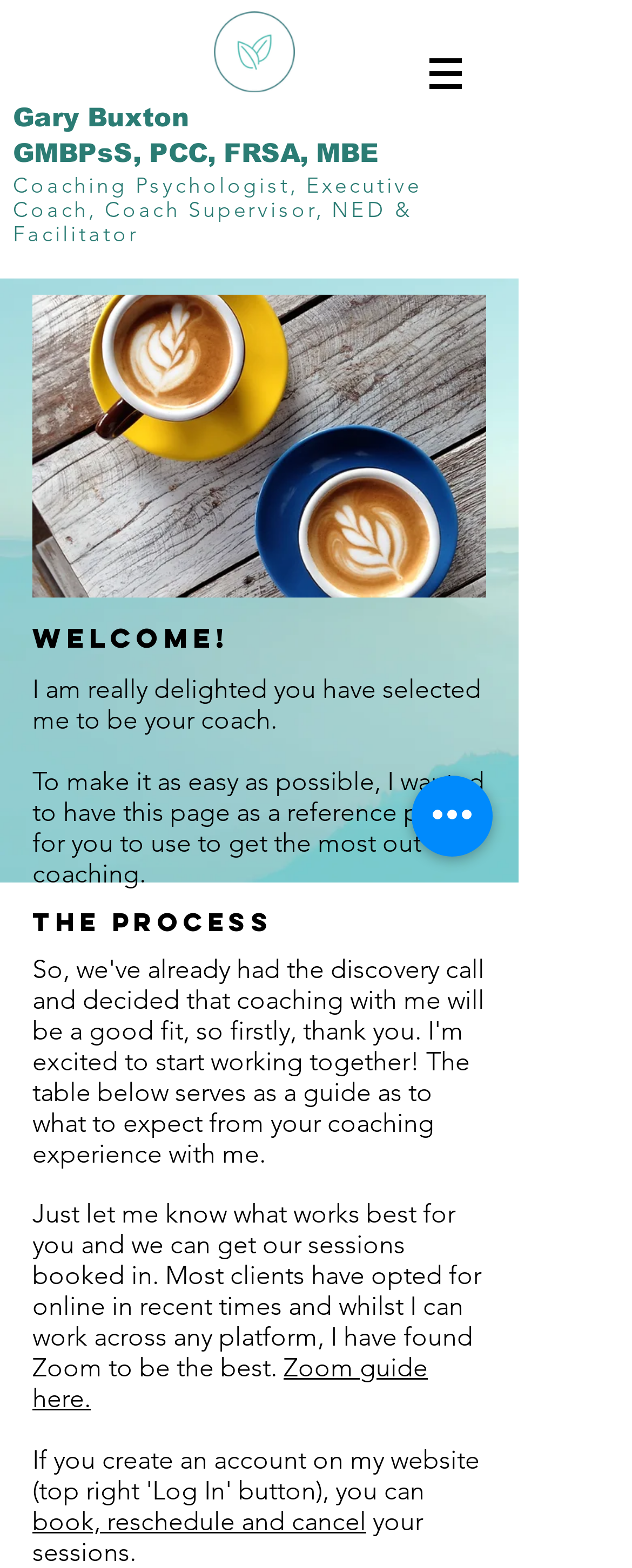Please answer the following question using a single word or phrase: What can be done with the 'Quick actions' button?

Not specified